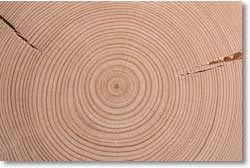What do tree rings serve as?
Answer the question using a single word or phrase, according to the image.

Natural archive